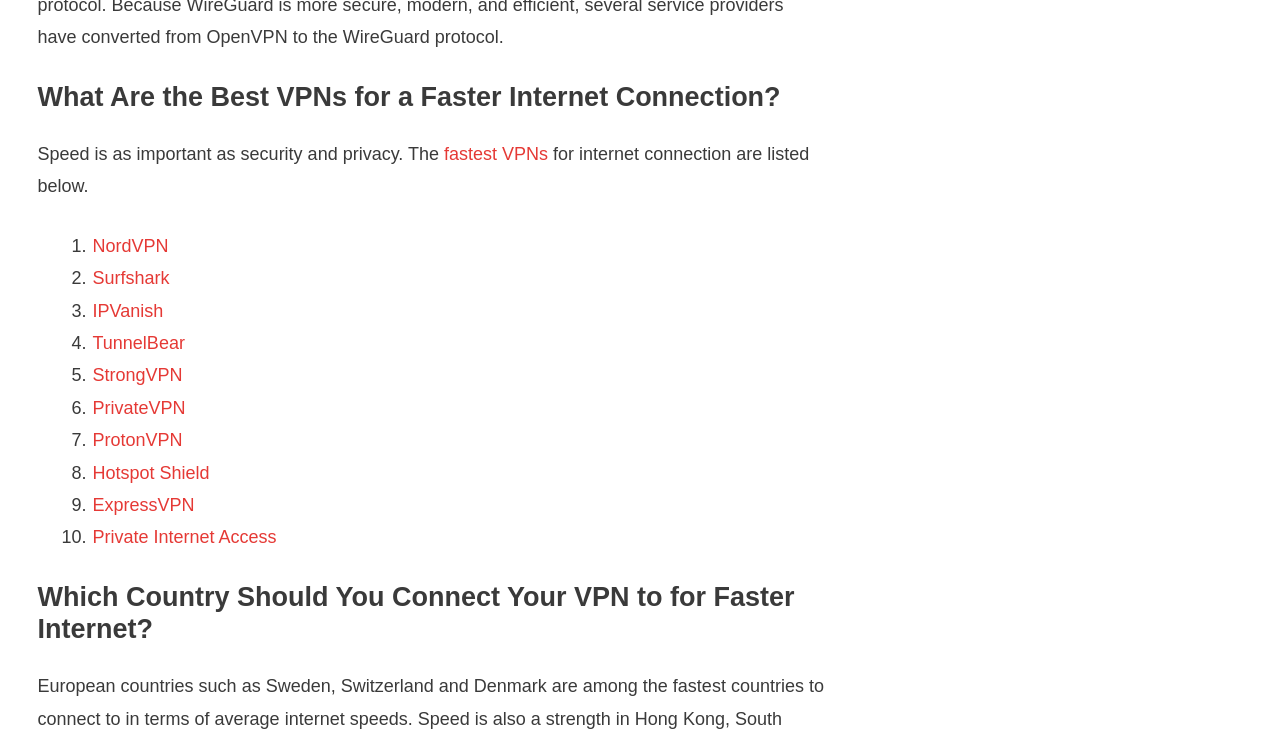How many VPNs are listed on this webpage?
Provide a well-explained and detailed answer to the question.

By counting the list markers and corresponding buttons, I can see that there are 10 VPNs listed on this webpage, namely NordVPN, Surfshark, IPVanish, TunnelBear, StrongVPN, PrivateVPN, ProtonVPN, Hotspot Shield, ExpressVPN, and Private Internet Access.